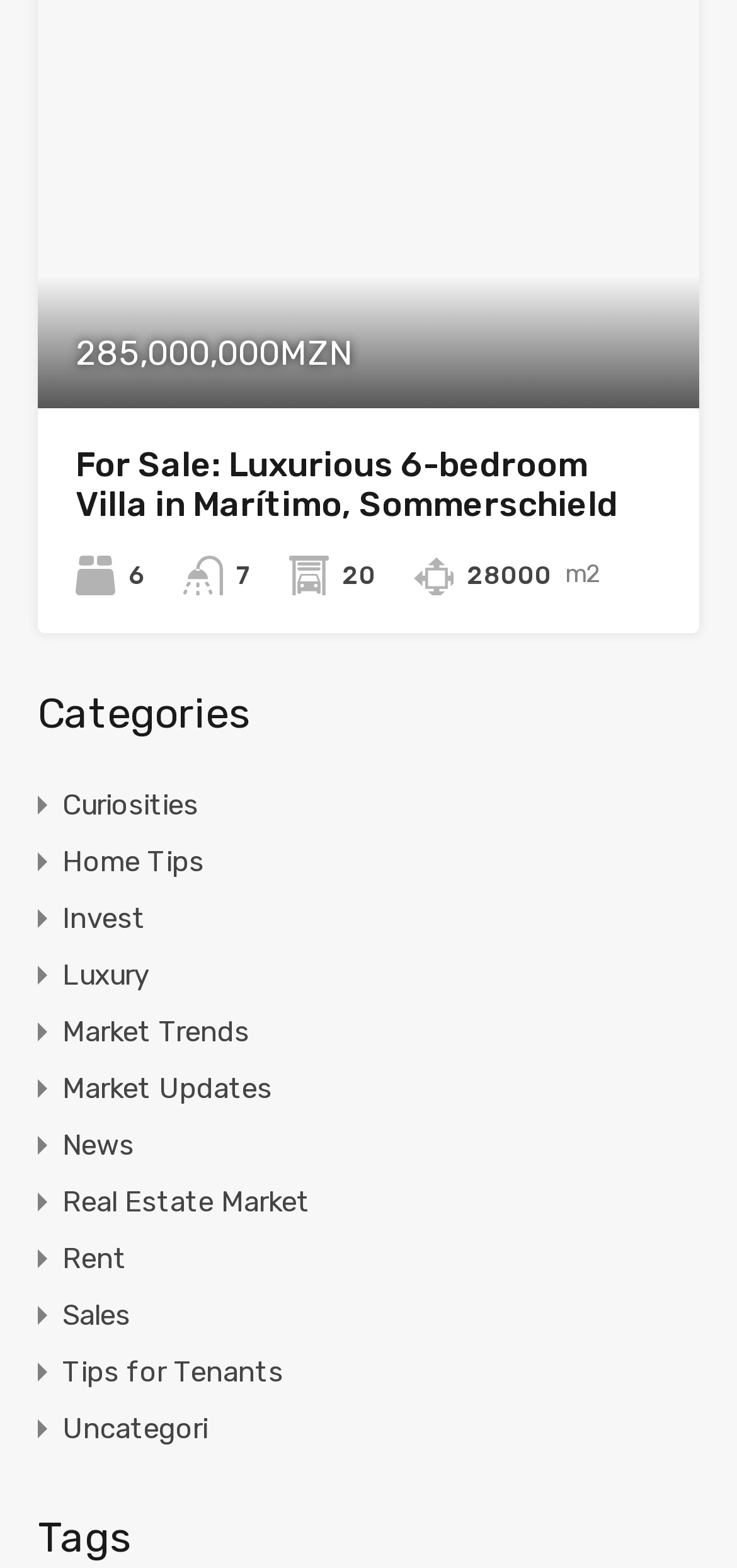Identify the coordinates of the bounding box for the element described below: "Tips for Tenants". Return the coordinates as four float numbers between 0 and 1: [left, top, right, bottom].

[0.085, 0.857, 0.385, 0.894]